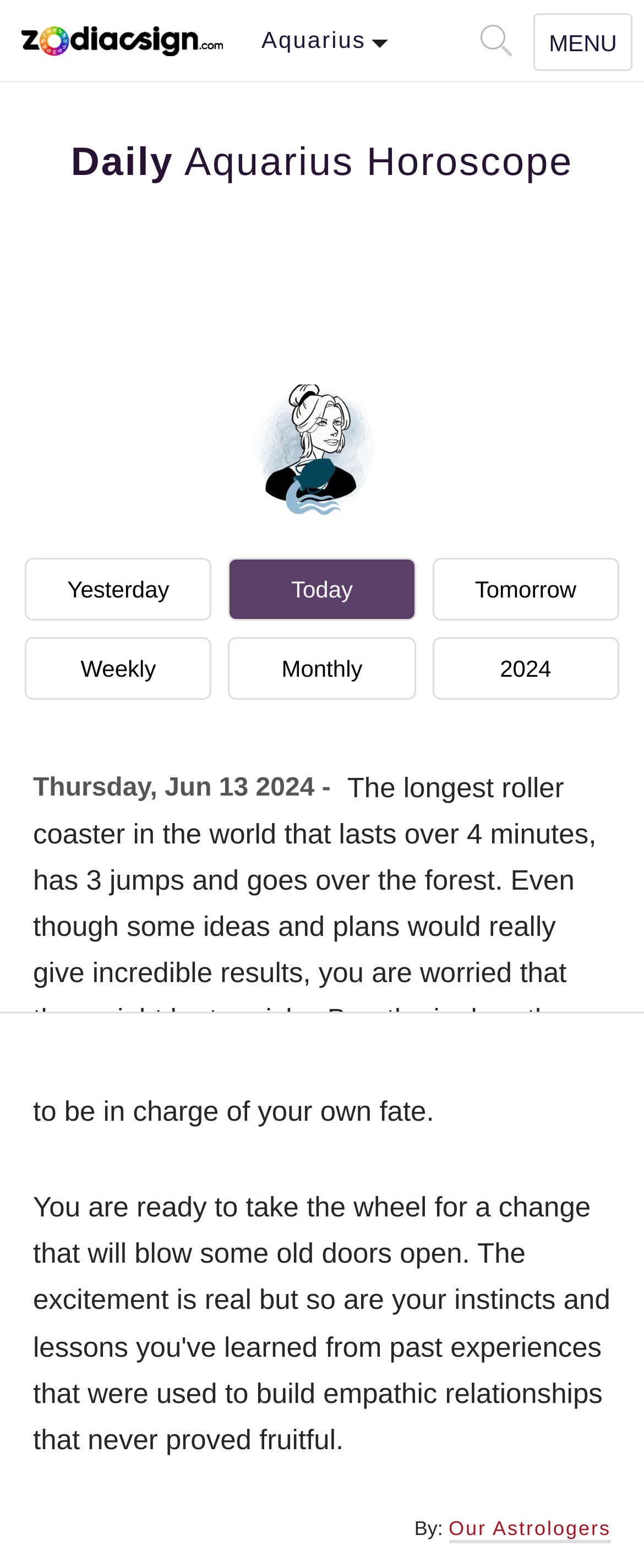Provide the bounding box coordinates in the format (top-left x, top-left y, bottom-right x, bottom-right y). All values are floating point numbers between 0 and 1. Determine the bounding box coordinate of the UI element described as: parent_node: Aquarius

[0.013, 0.0, 0.305, 0.053]